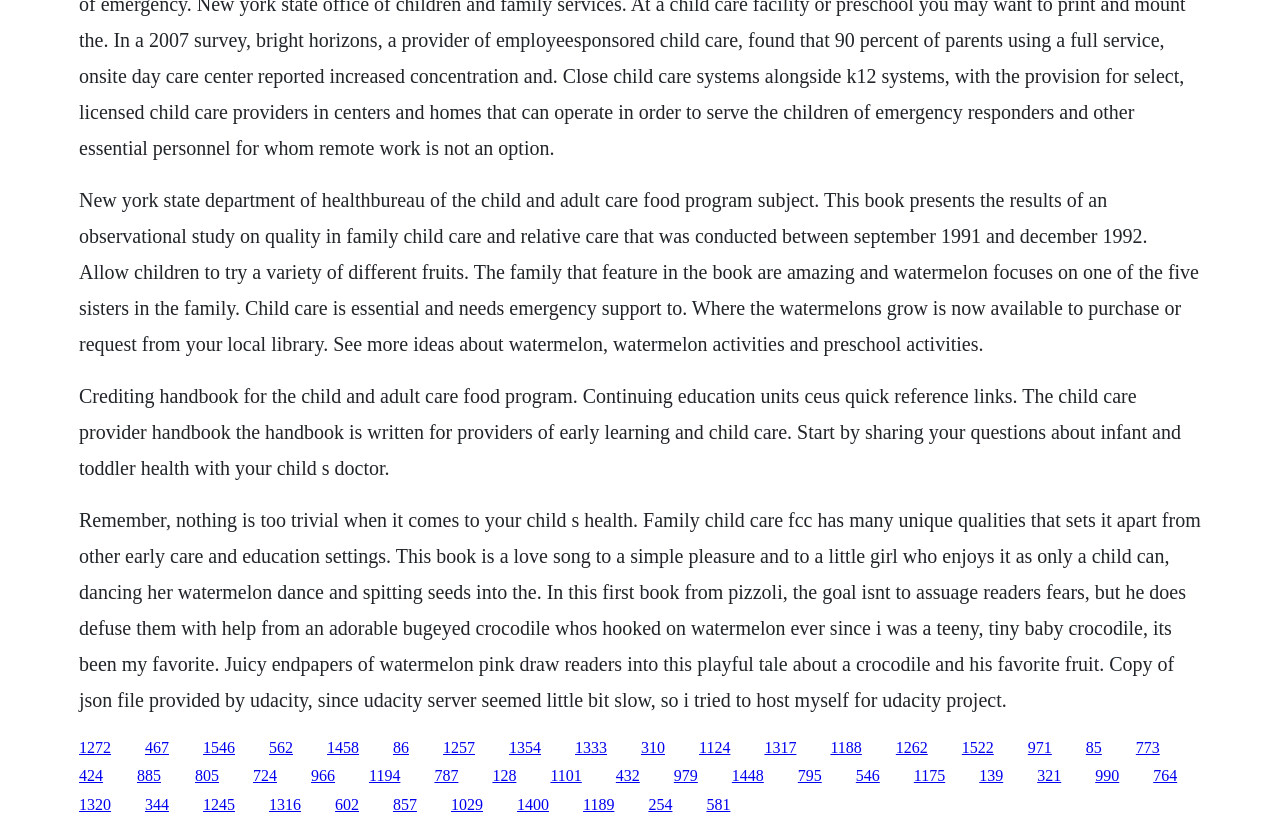Extract the bounding box coordinates for the UI element described by the text: "1245". The coordinates should be in the form of [left, top, right, bottom] with values between 0 and 1.

[0.159, 0.962, 0.184, 0.982]